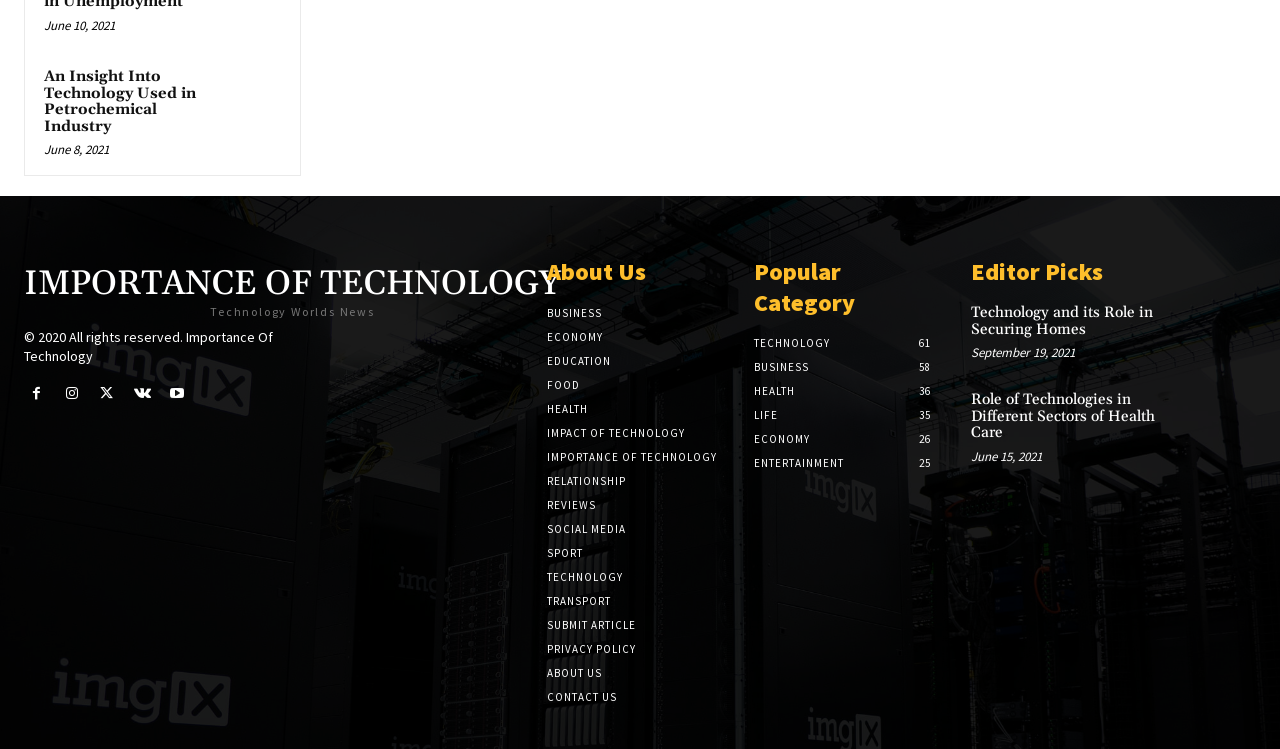Show the bounding box coordinates of the region that should be clicked to follow the instruction: "Submit an article."

[0.427, 0.819, 0.573, 0.851]